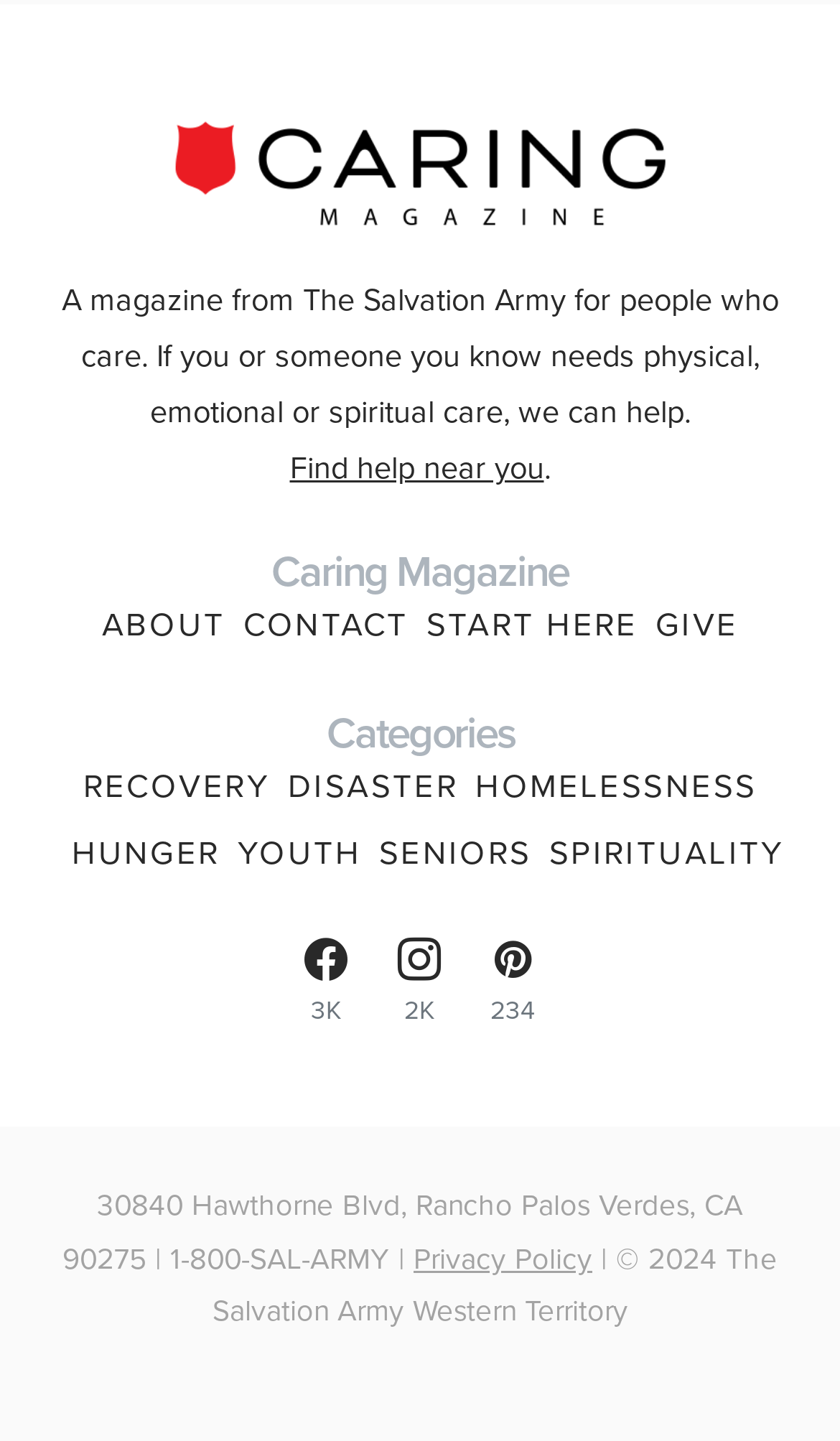Please identify the bounding box coordinates for the region that you need to click to follow this instruction: "Visit the 'ABOUT' page".

[0.121, 0.417, 0.269, 0.451]